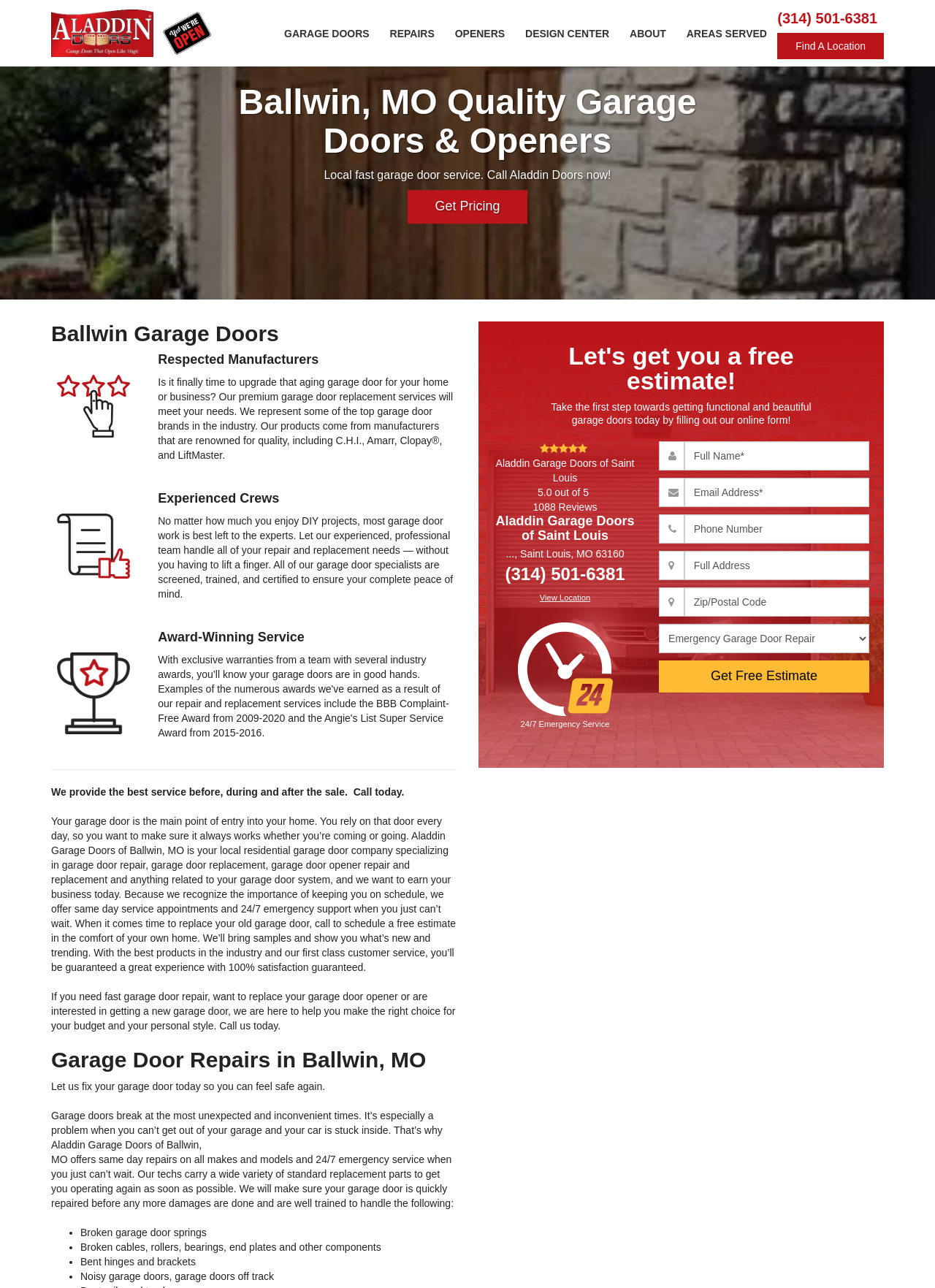What is the rating of the company?
Provide an in-depth answer to the question, covering all aspects.

The rating of the company can be found at the bottom of the webpage, where it says '5.0 out of 5' with '1088 Reviews'.